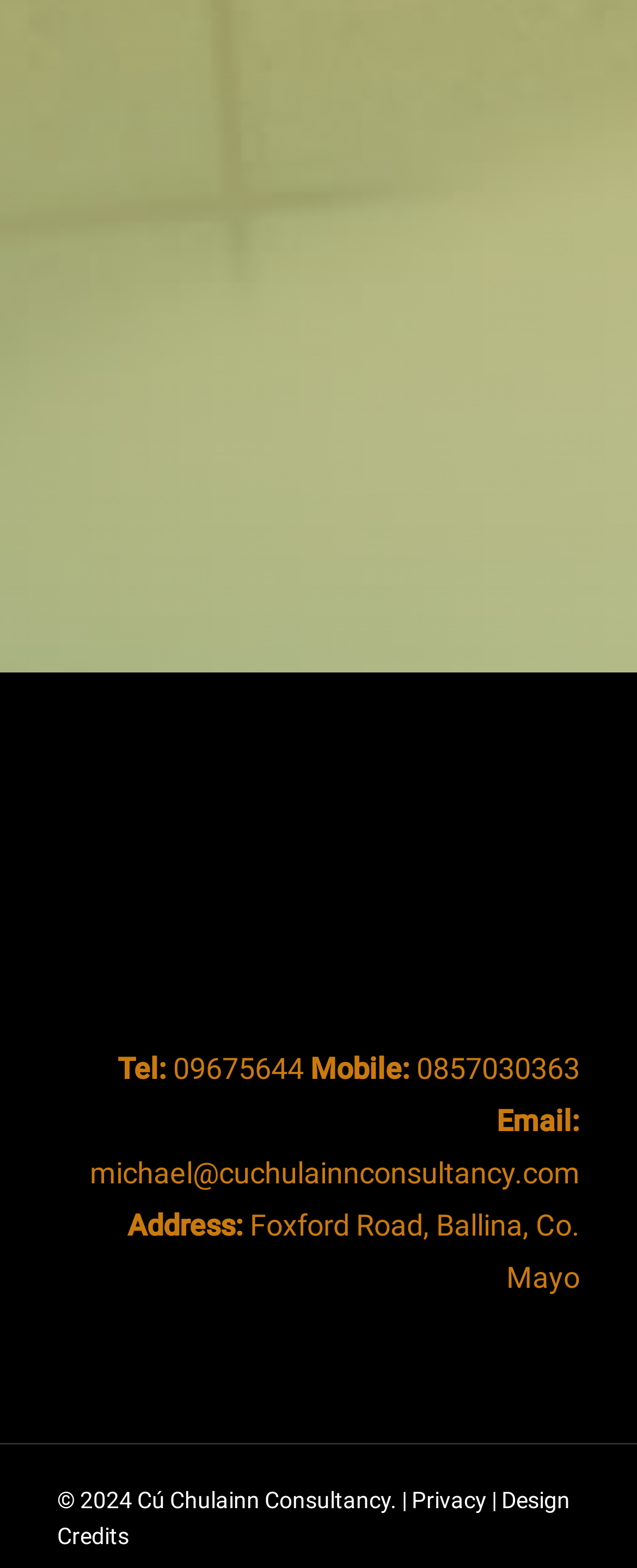Please examine the image and answer the question with a detailed explanation:
What is the copyright year?

The copyright year can be found in the footer of the webpage, next to the '©' symbol, which is part of a static text element with the text '© 2024 Cú Chulainn Consultancy. |'.